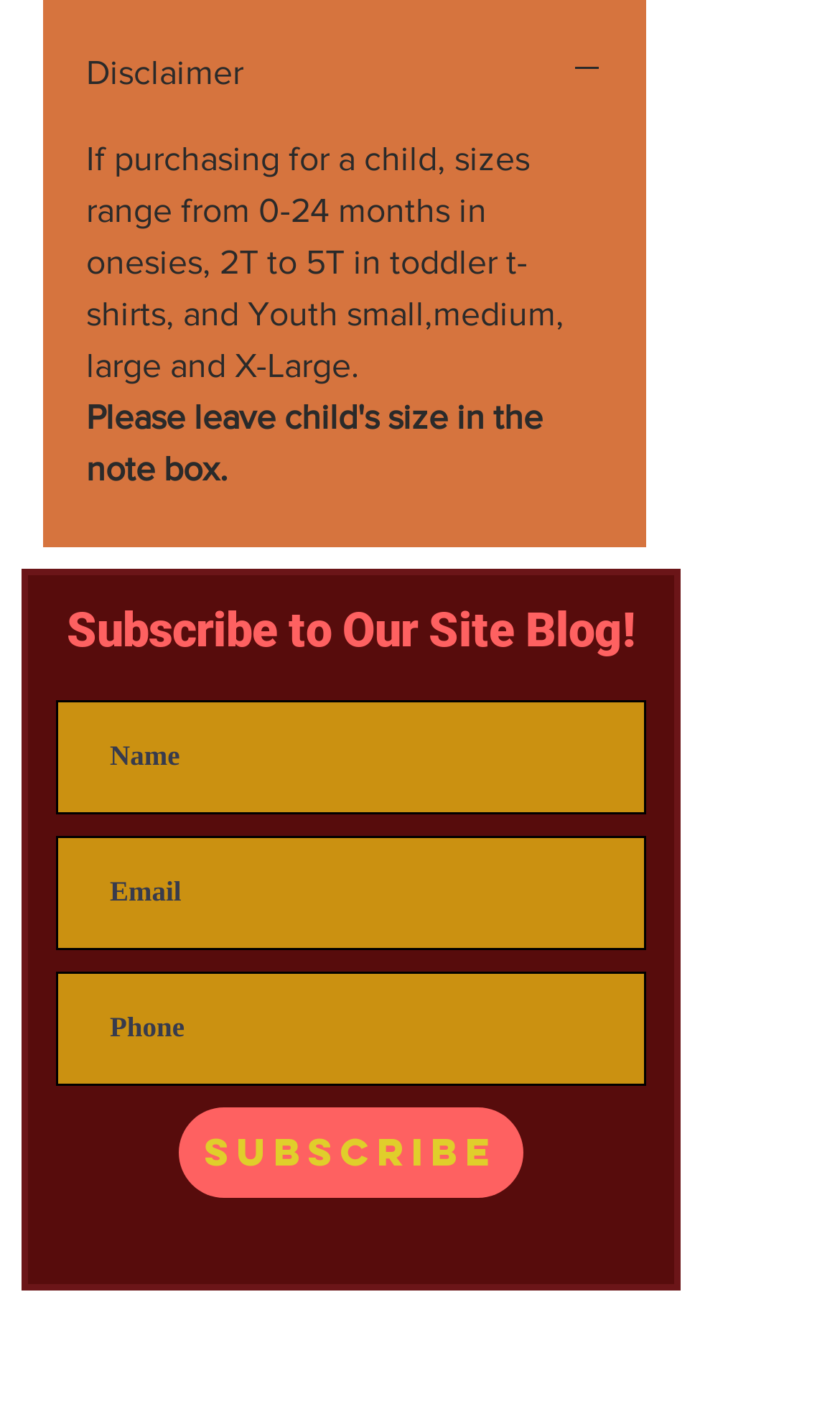Identify the bounding box of the UI element described as follows: "aria-label="Instagram"". Provide the coordinates as four float numbers in the range of 0 to 1 [left, top, right, bottom].

[0.431, 0.931, 0.521, 0.985]